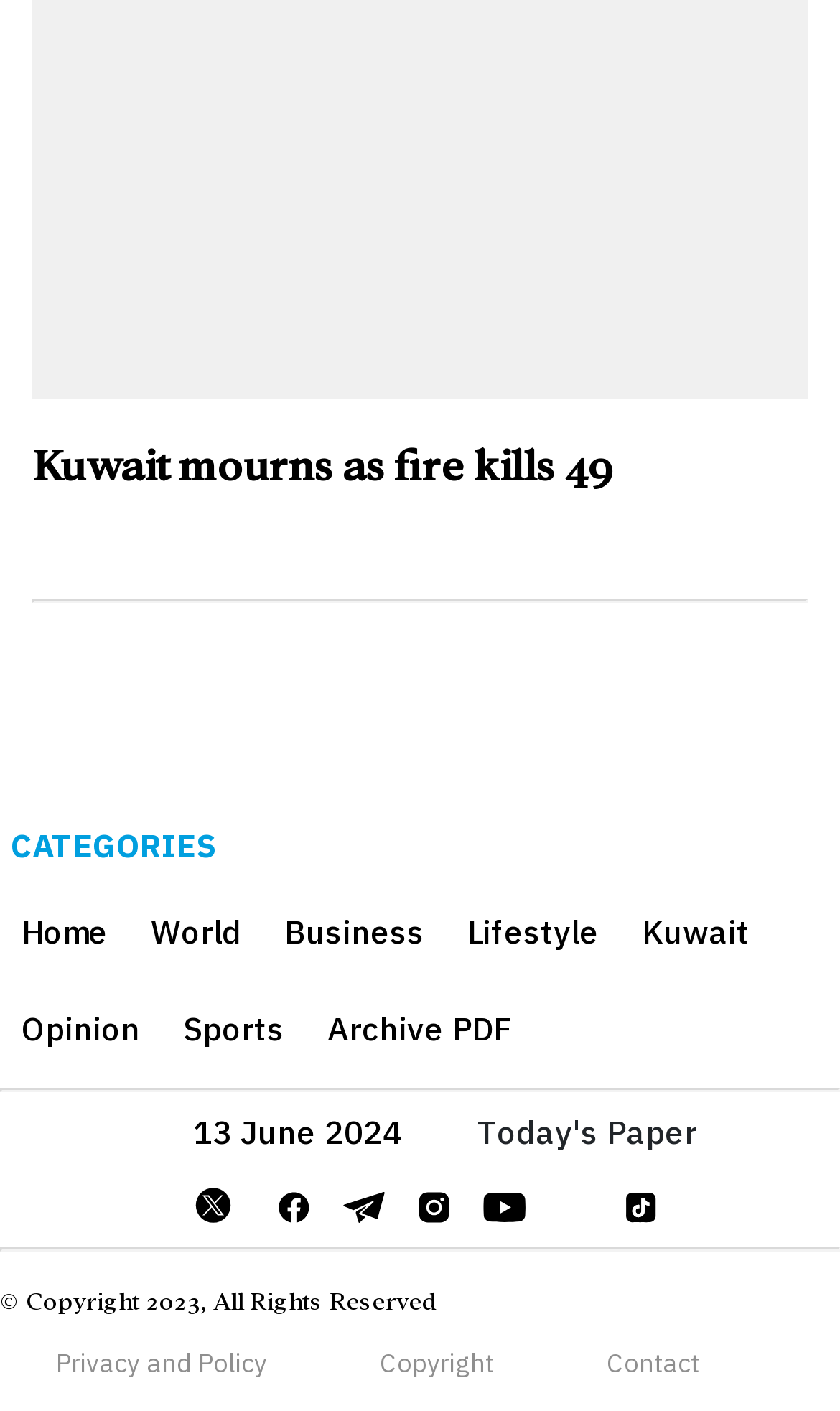What is the date of the news article?
Analyze the image and provide a thorough answer to the question.

The date of the news article is located next to a calendar icon, and it reads '13 June 2024'.